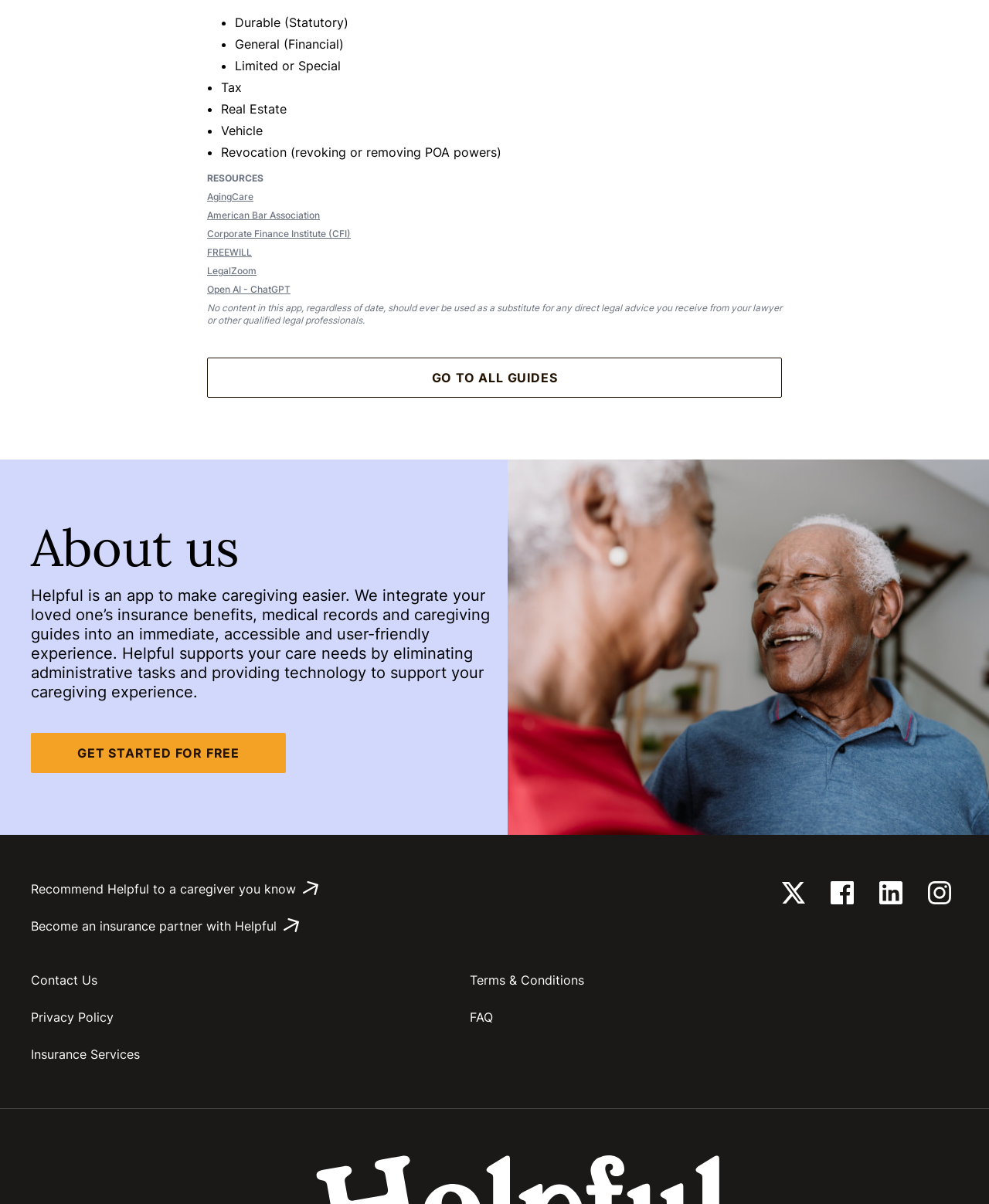Given the element description, predict the bounding box coordinates in the format (top-left x, top-left y, bottom-right x, bottom-right y), using floating point numbers between 0 and 1: FREEWILL

[0.209, 0.205, 0.255, 0.214]